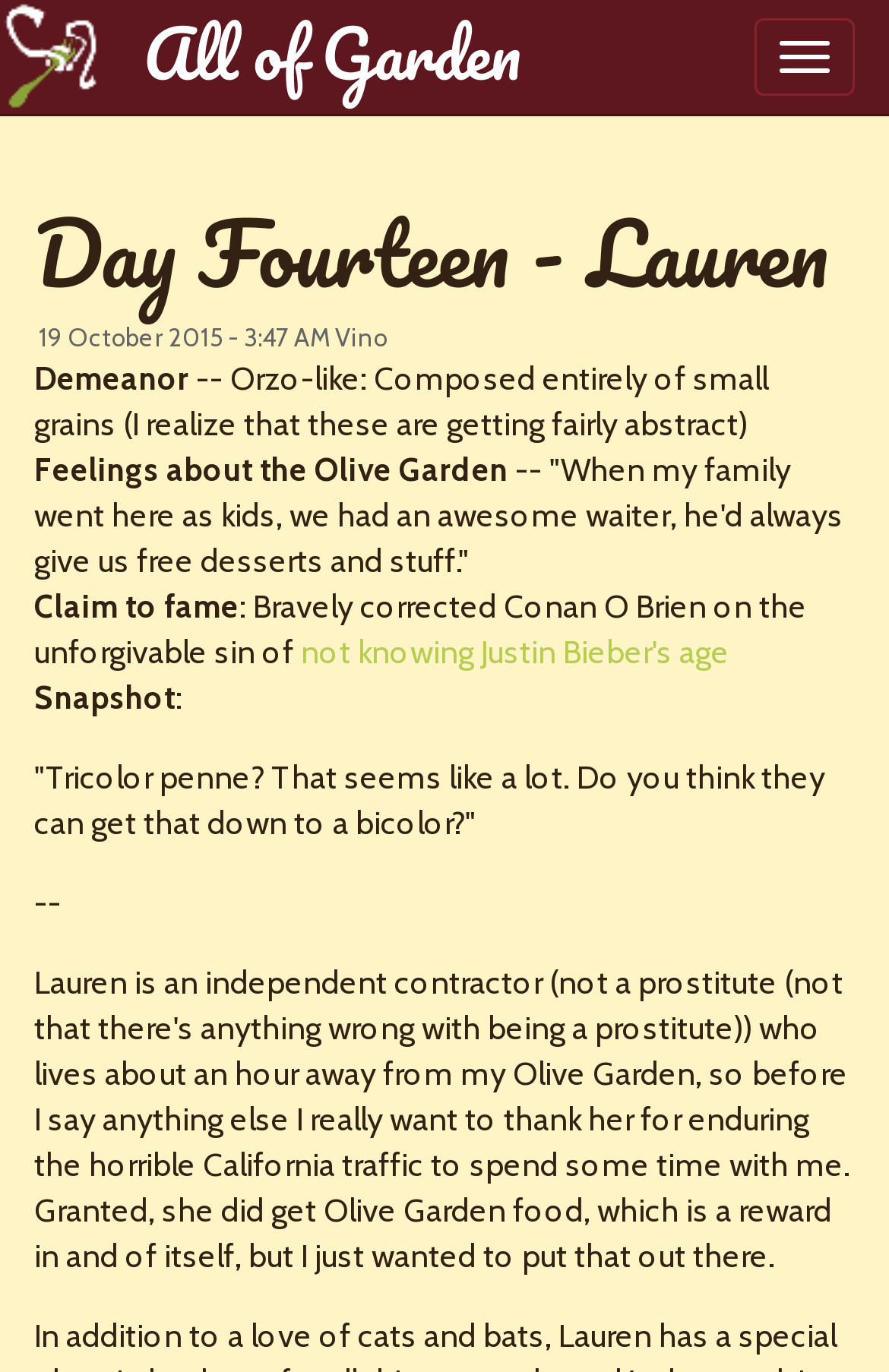What is the claim to fame of the author?
Provide a concise answer using a single word or phrase based on the image.

Correcting Conan O'Brien